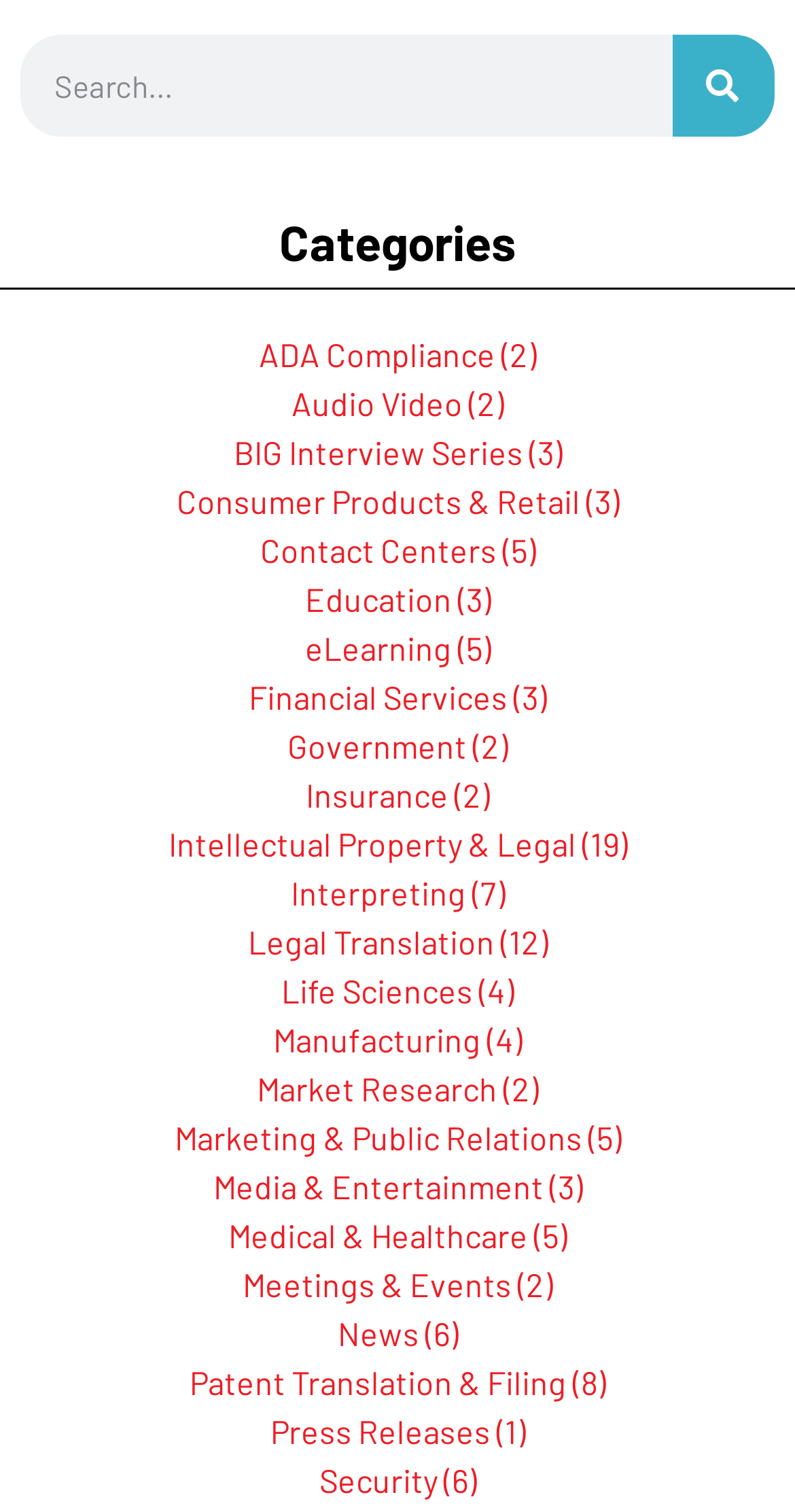Refer to the image and offer a detailed explanation in response to the question: How many categories have more than 5 items?

I counted the number of categories with more than 5 items by looking at the numbers in parentheses next to each category link. I found 5 categories with more than 5 items: 'Contact Centers', 'eLearning', 'Intellectual Property & Legal', 'Interpreting', and 'Patent Translation & Filing'.